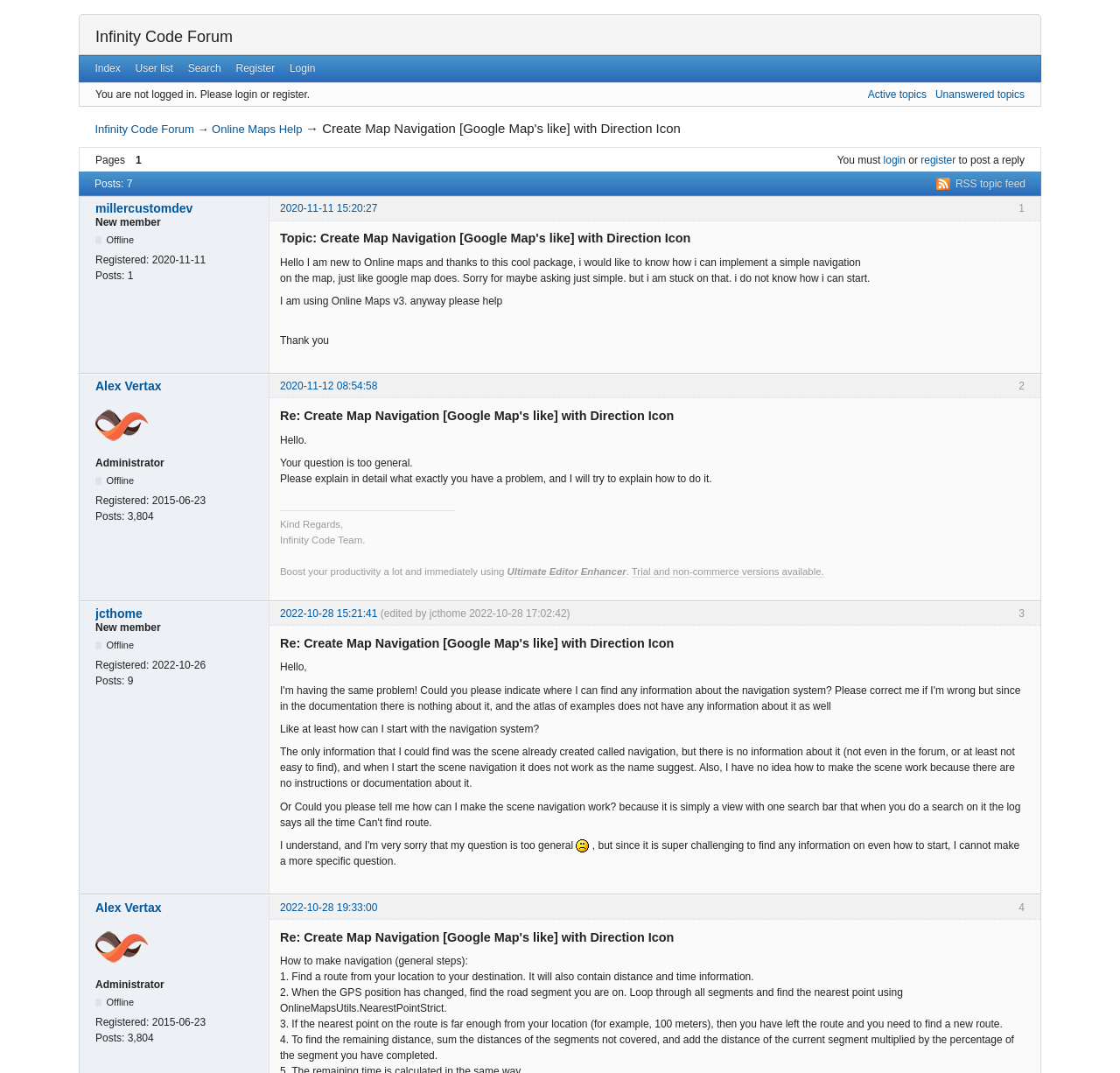Using the webpage screenshot, locate the HTML element that fits the following description and provide its bounding box: "Index".

[0.078, 0.052, 0.114, 0.075]